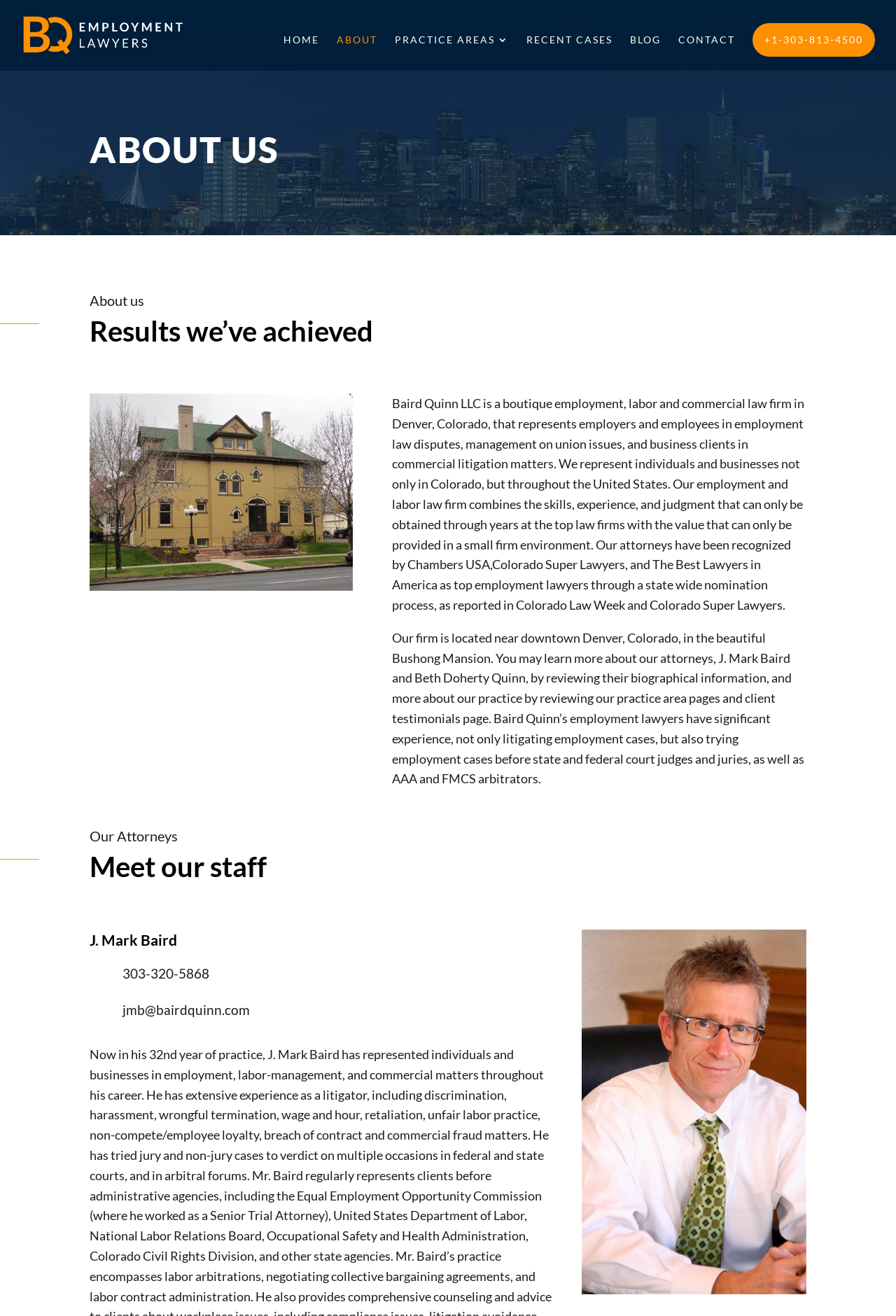Elaborate on the webpage's design and content in a detailed caption.

The webpage is about Baird Quinn LLC, a boutique employment, labor, and commercial law firm in Denver, Colorado. At the top left corner, there is a link to the firm's homepage, accompanied by the firm's logo, an image with the text "Baird Quinn LLC". 

To the right of the logo, there is a navigation menu with links to different sections of the website, including "HOME", "ABOUT", "PRACTICE AREAS 3", "RECENT CASES", "BLOG", and "CONTACT". The phone number "+1-303-813-4500" is also displayed on the top right corner.

Below the navigation menu, there is a heading "ABOUT US" followed by a brief introduction to the firm. The introduction is divided into two paragraphs, describing the firm's practice areas, its attorneys' recognition, and its location.

Under the introduction, there is a heading "Results we’ve achieved" followed by a section describing the firm's achievements for its clients in Denver for employment litigation.

Further down, there is a section titled "Our Attorneys" with a heading "Meet our staff" and a subheading "J. Mark Baird". This section appears to be a profile of one of the firm's attorneys, with a table layout containing the attorney's contact information, including phone number and email address.

There are no images on the page apart from the firm's logo. The overall content is focused on providing information about the law firm and its services.